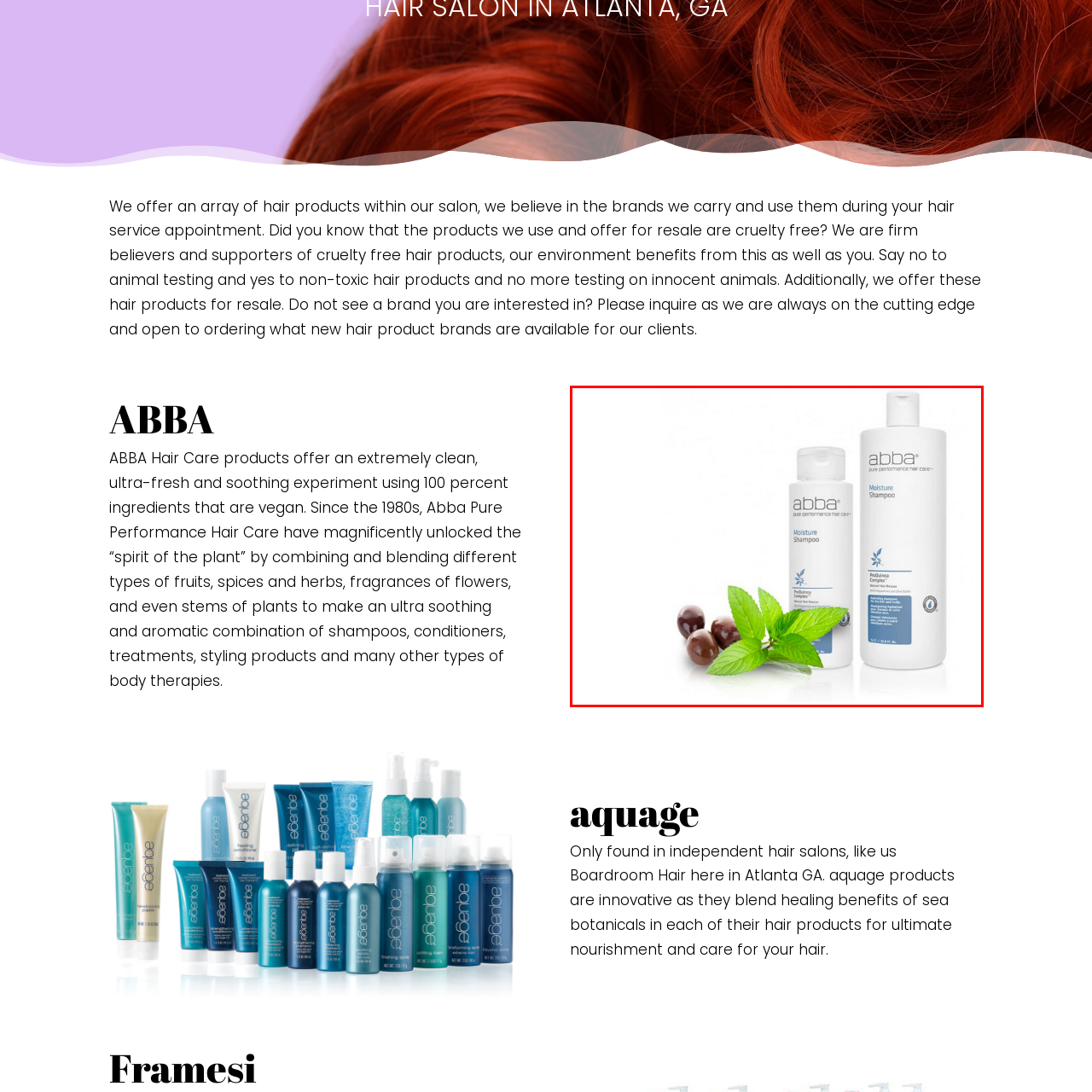What is the brand's stance on animal testing?
Observe the image highlighted by the red bounding box and answer the question comprehensively.

The image and caption suggest that the brand, ABBA, is committed to cruelty-free practices, which means they do not test their products on animals, aligning with their broader commitment to sustainability and non-toxic formulations in hair care.